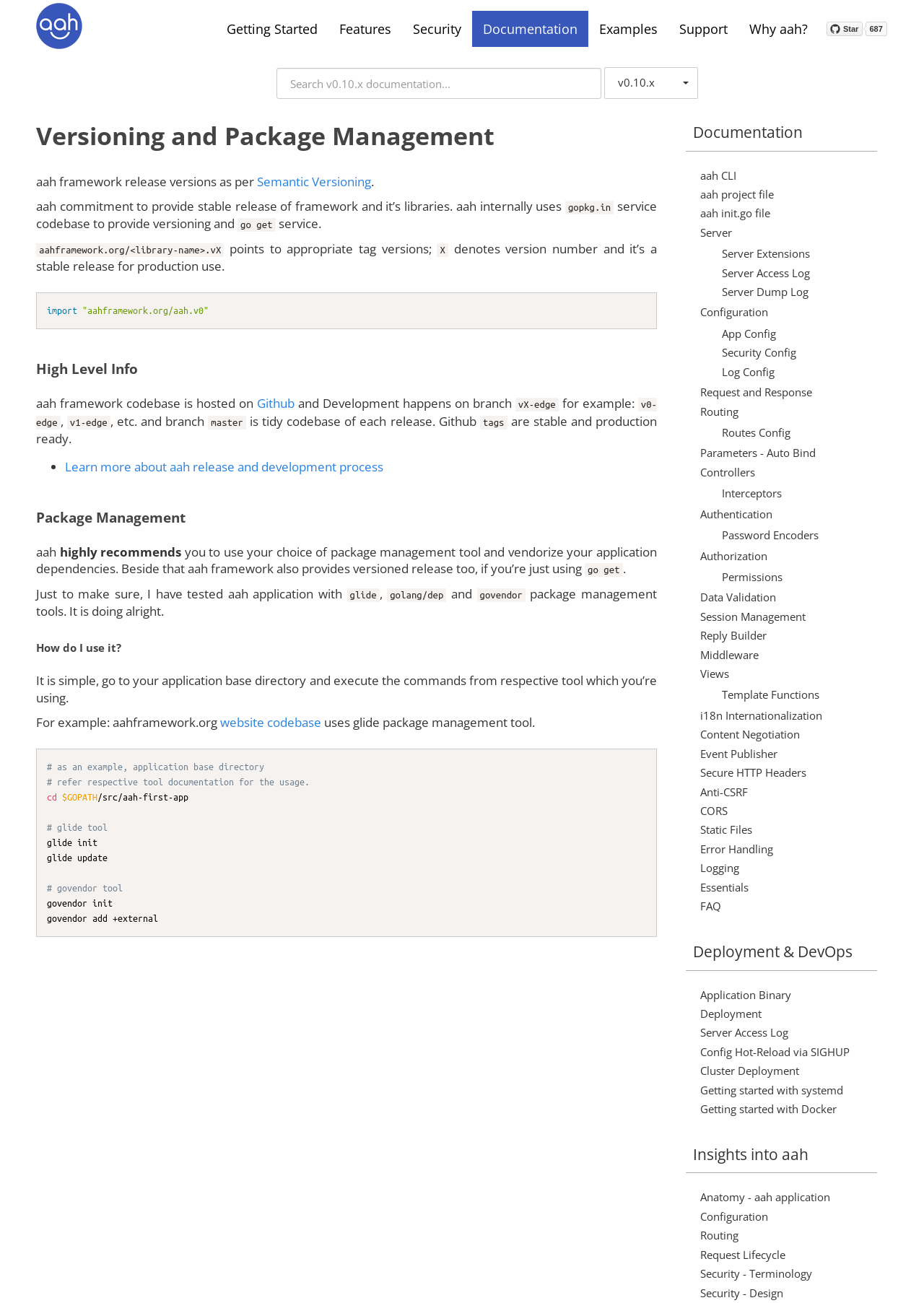What is the purpose of the 'aah init.go file'?
Refer to the screenshot and answer in one word or phrase.

Not specified